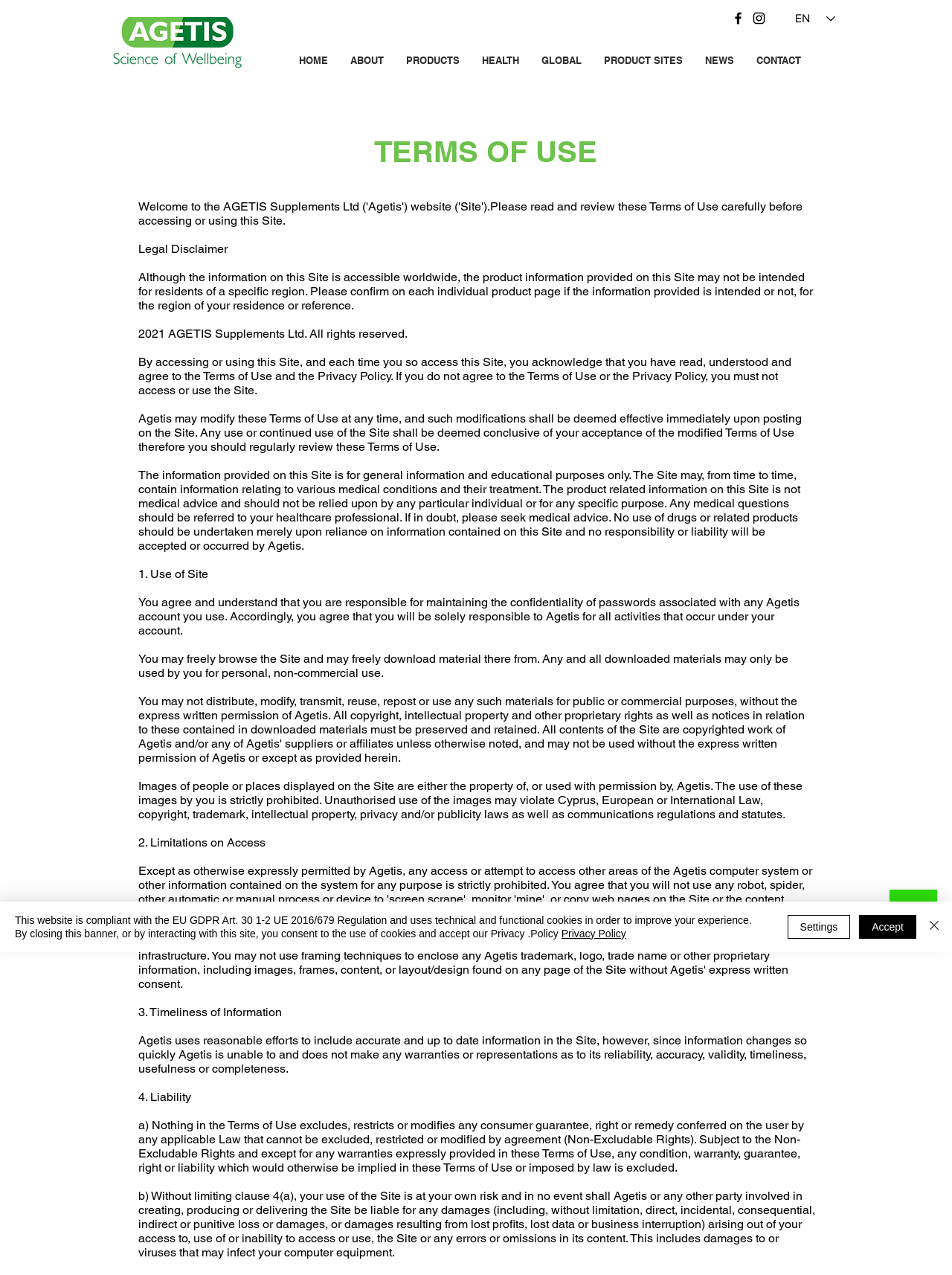Give an in-depth explanation of the webpage layout and content.

The webpage is titled "Terms of Use" and is part of the Agetis Supplements website. At the top left corner, there is a logo of Agetis with a slogan, accompanied by a social bar with links to Facebook and Instagram on the top right corner. A language selector is located next to the social bar, currently set to English.

Below the logo, there is a navigation menu with links to various sections of the website, including Home, About, Products, Health, Global, Product Sites, News, and Contact.

The main content of the webpage is divided into sections, each with a heading and paragraphs of text. The first section is titled "TERMS OF USE" and provides a legal disclaimer, stating that the information on the website is accessible worldwide but may not be intended for residents of a specific region.

The following sections provide detailed information on the terms of use, including the use of the website, limitations on access, timeliness of information, liability, and other legal aspects. The text is dense and formal, indicating that it is a legally binding document.

At the bottom right corner of the webpage, there is an iframe with a Wix Chat feature. Additionally, a GDPR compliance alert is displayed at the bottom of the webpage, informing users about the use of cookies and providing links to the Privacy Policy and settings. The alert also includes buttons to accept, settings, and close the notification.